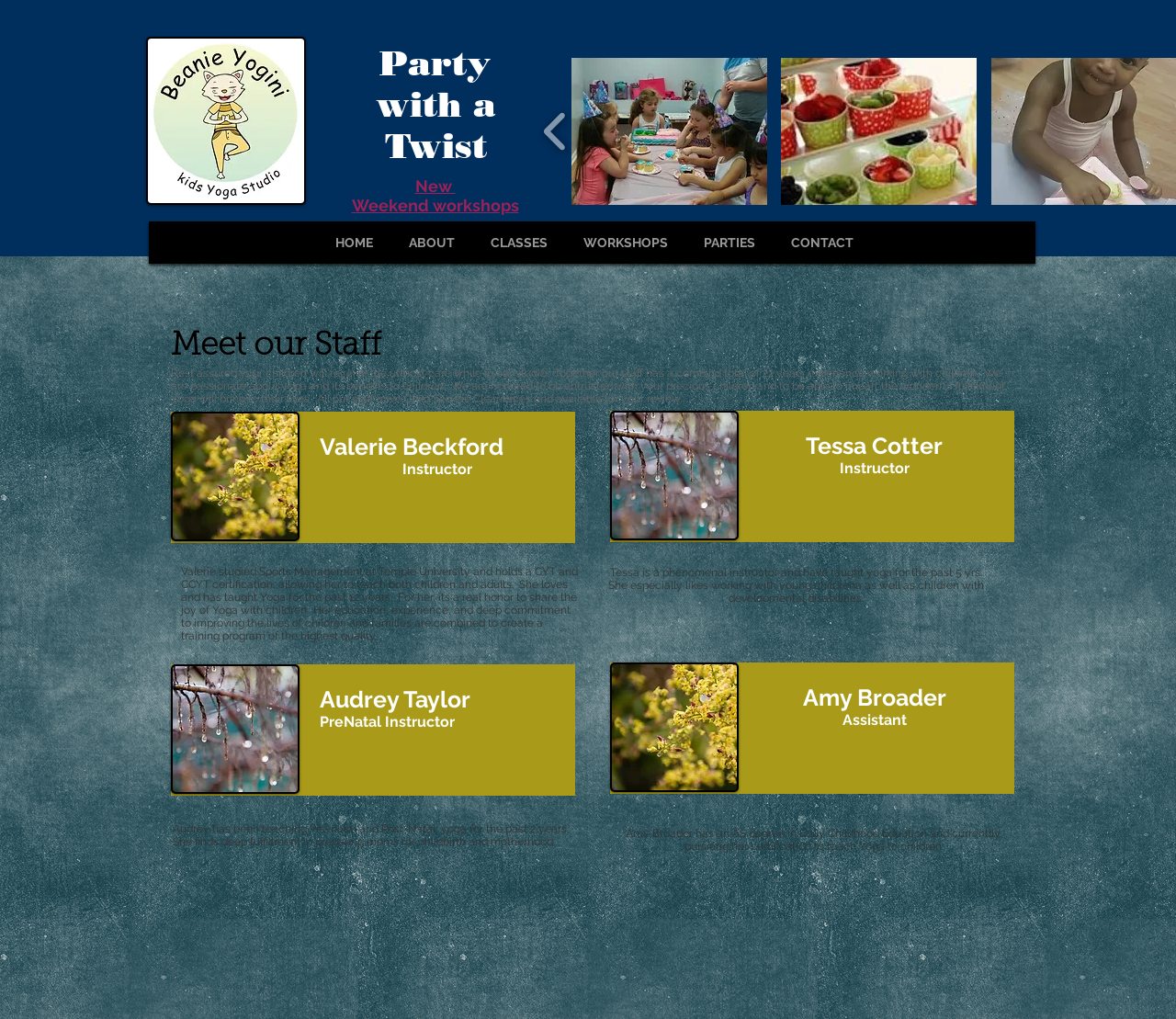Determine the bounding box coordinates for the element that should be clicked to follow this instruction: "Click the 'PARTIES' link". The coordinates should be given as four float numbers between 0 and 1, in the format [left, top, right, bottom].

[0.585, 0.208, 0.655, 0.268]